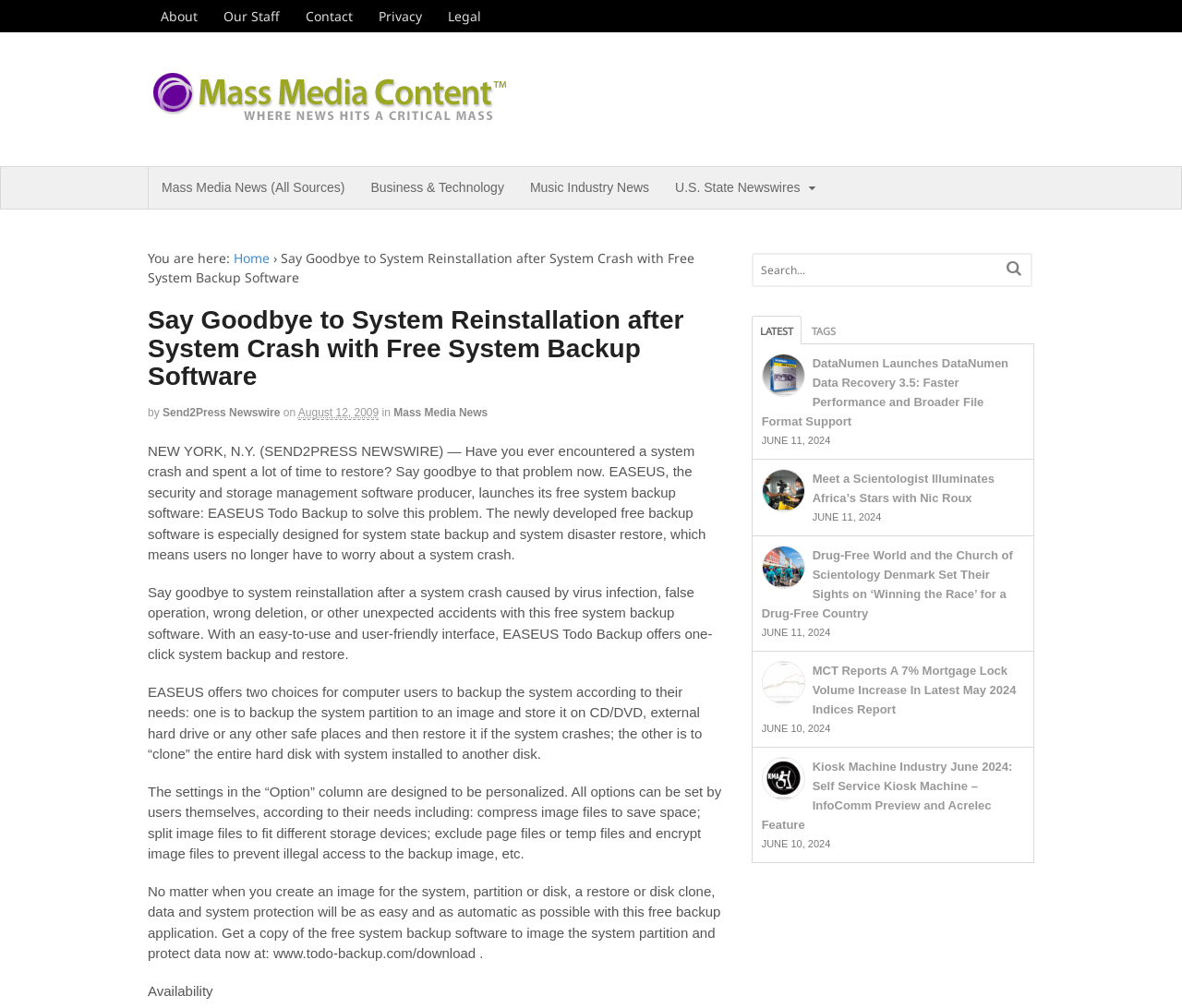Based on the image, please respond to the question with as much detail as possible:
What is the website about?

Based on the webpage content, it appears to be about a system backup software called EASEUS Todo Backup, which is designed to solve the problem of system crashes and restore.